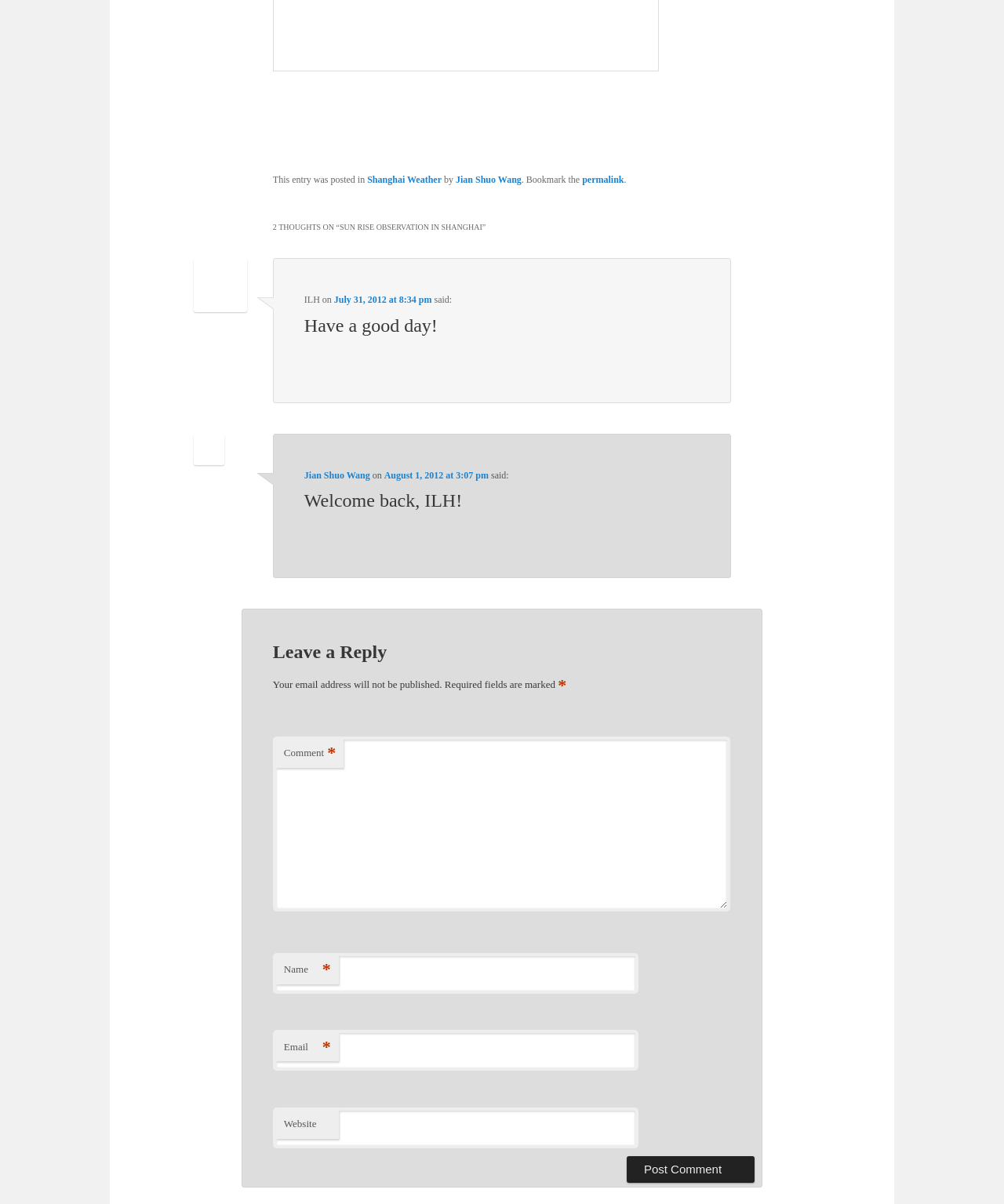Locate the bounding box coordinates of the element I should click to achieve the following instruction: "Post a comment".

[0.624, 0.96, 0.752, 0.983]